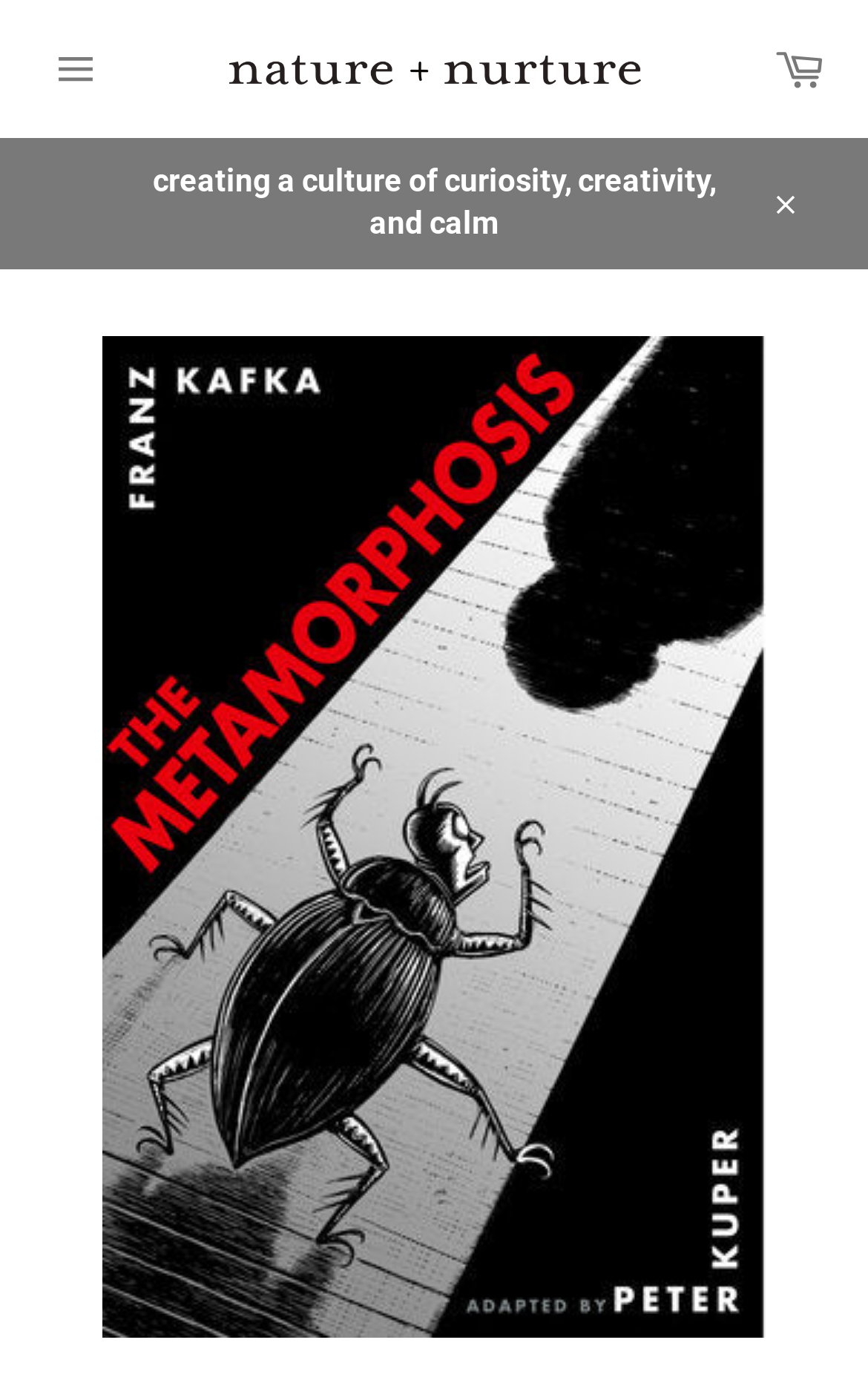What is the purpose of the button at the top right corner?
Answer the question with just one word or phrase using the image.

Close